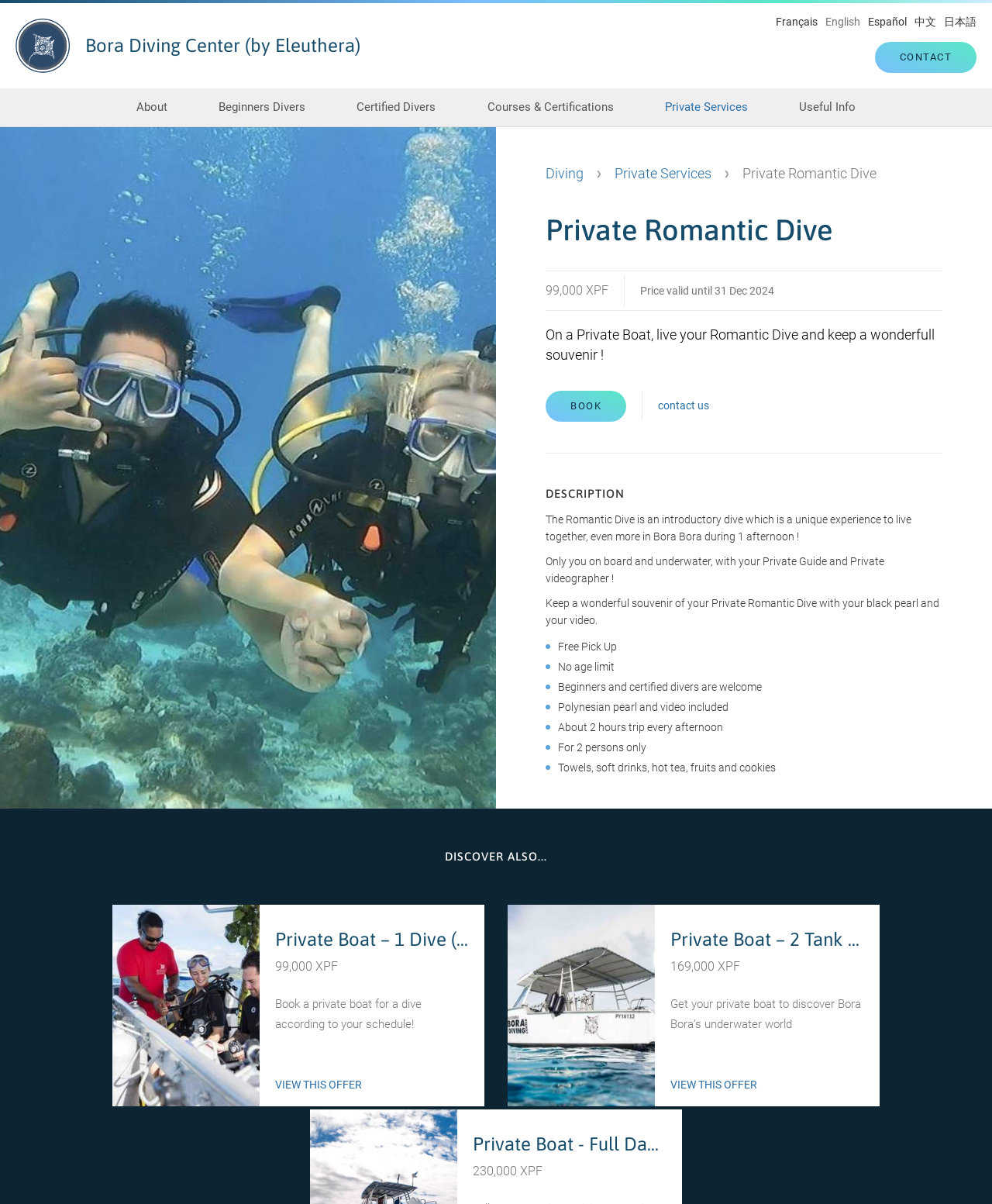Find the bounding box coordinates of the clickable region needed to perform the following instruction: "Choose the 'Private Services' option". The coordinates should be provided as four float numbers between 0 and 1, i.e., [left, top, right, bottom].

[0.659, 0.073, 0.765, 0.105]